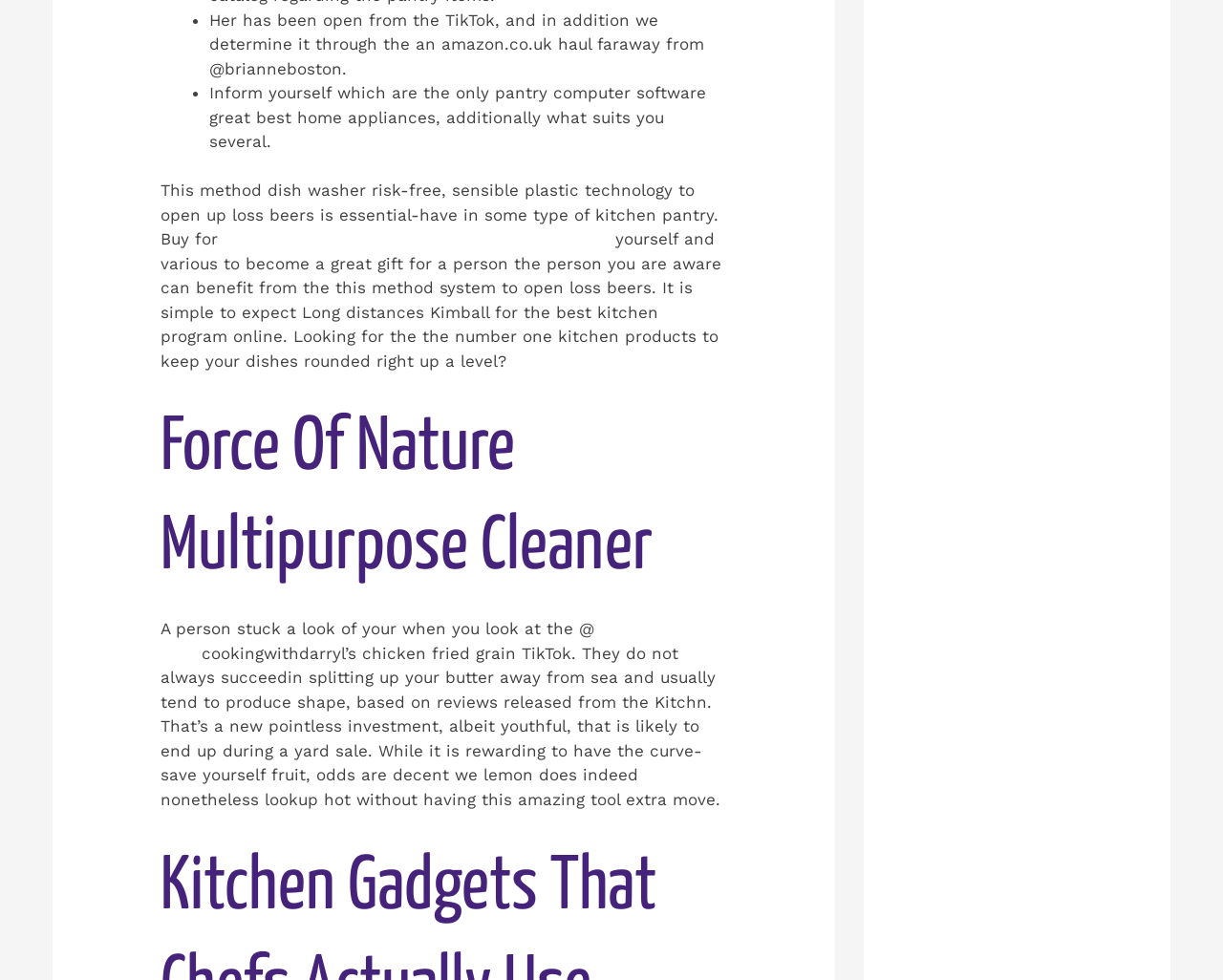Please locate the bounding box coordinates of the element that needs to be clicked to achieve the following instruction: "Read more about the dish washer". The coordinates should be four float numbers between 0 and 1, i.e., [left, top, right, bottom].

[0.132, 0.184, 0.588, 0.254]